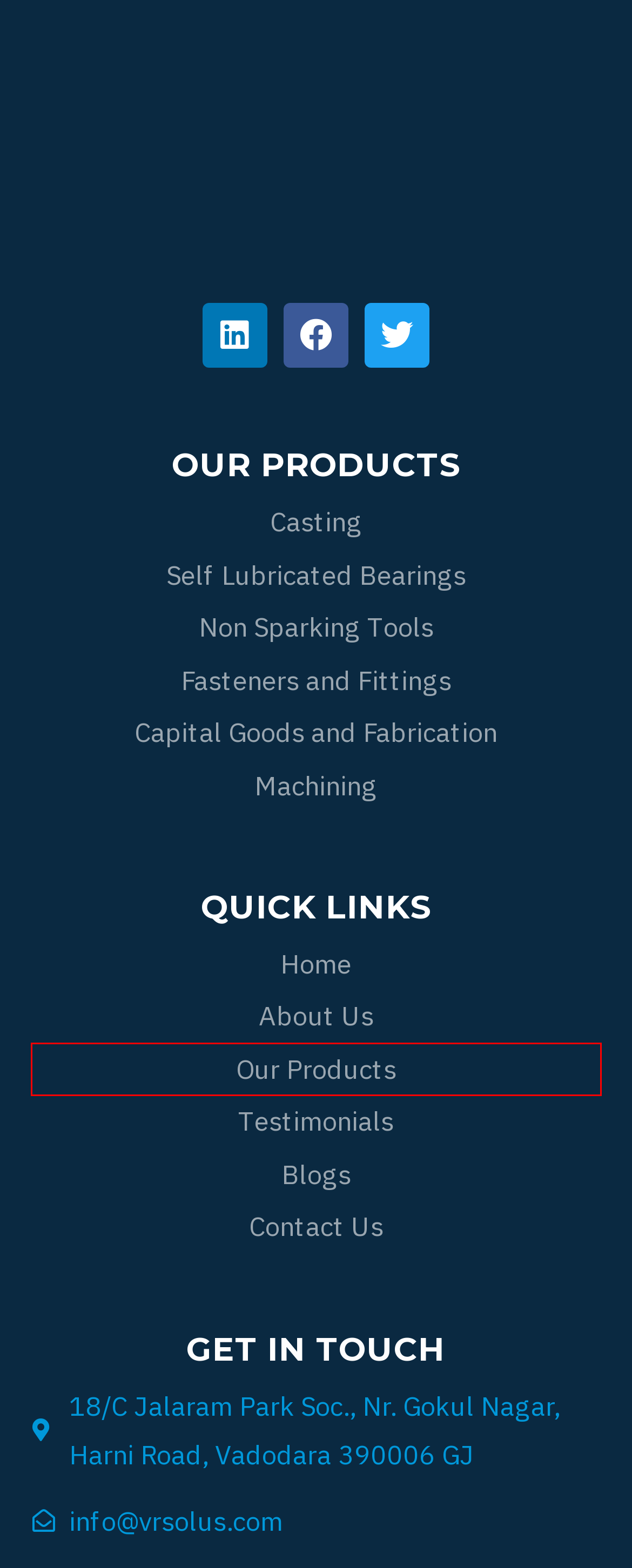Analyze the given webpage screenshot and identify the UI element within the red bounding box. Select the webpage description that best matches what you expect the new webpage to look like after clicking the element. Here are the candidates:
A. Our Products – V R Solutions
B. admin – V R Solutions
C. CASTINGS – V R Solutions
D. Cast Iron Castings – V R Solutions
E. Blog – V R Solutions
F. Achievement – V R Solutions
G. V R Solutions
H. Die Castings for Auto Mobile Industry – V R Solutions

A